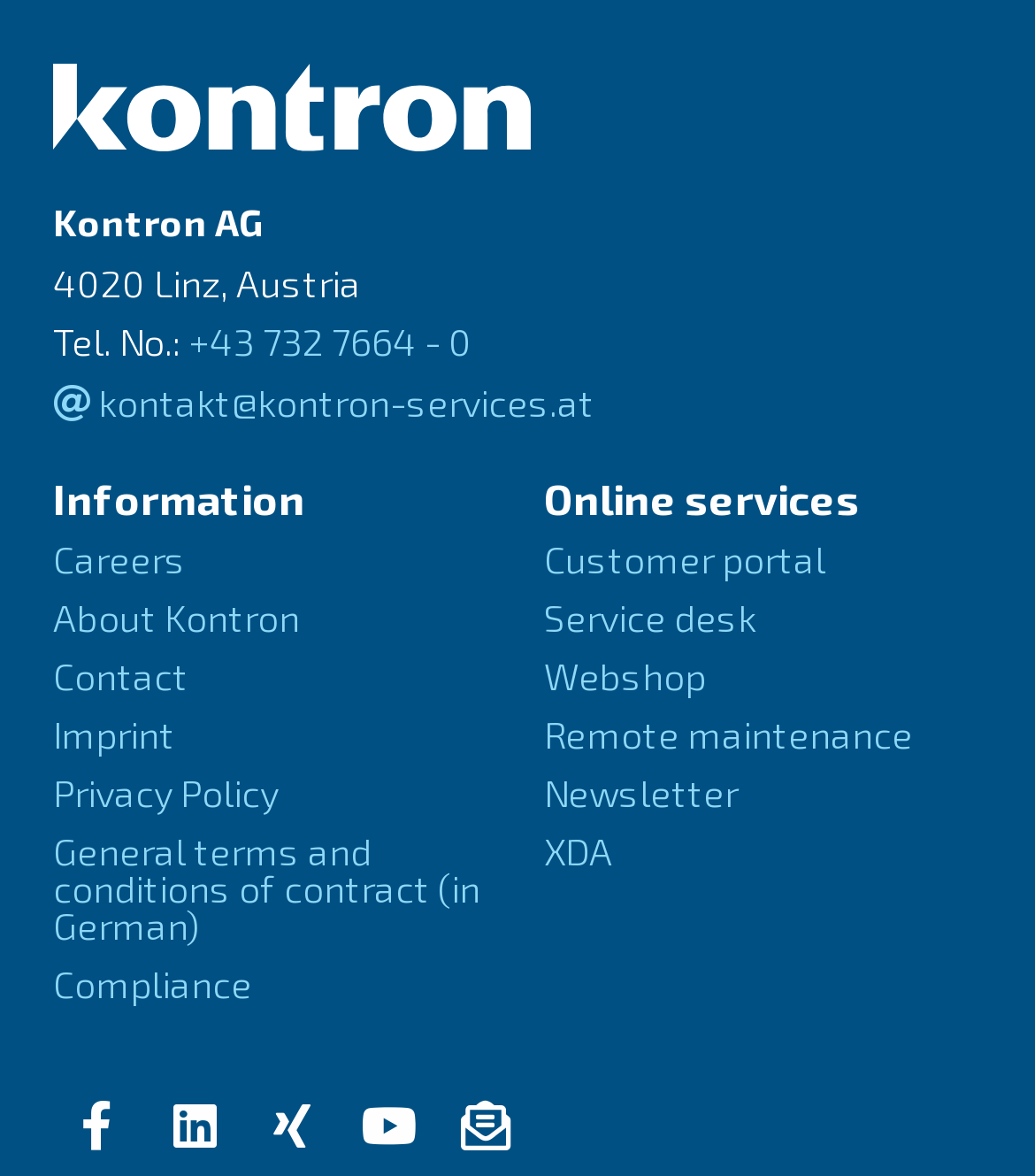Pinpoint the bounding box coordinates of the area that should be clicked to complete the following instruction: "View company contact information". The coordinates must be given as four float numbers between 0 and 1, i.e., [left, top, right, bottom].

[0.051, 0.221, 0.356, 0.259]